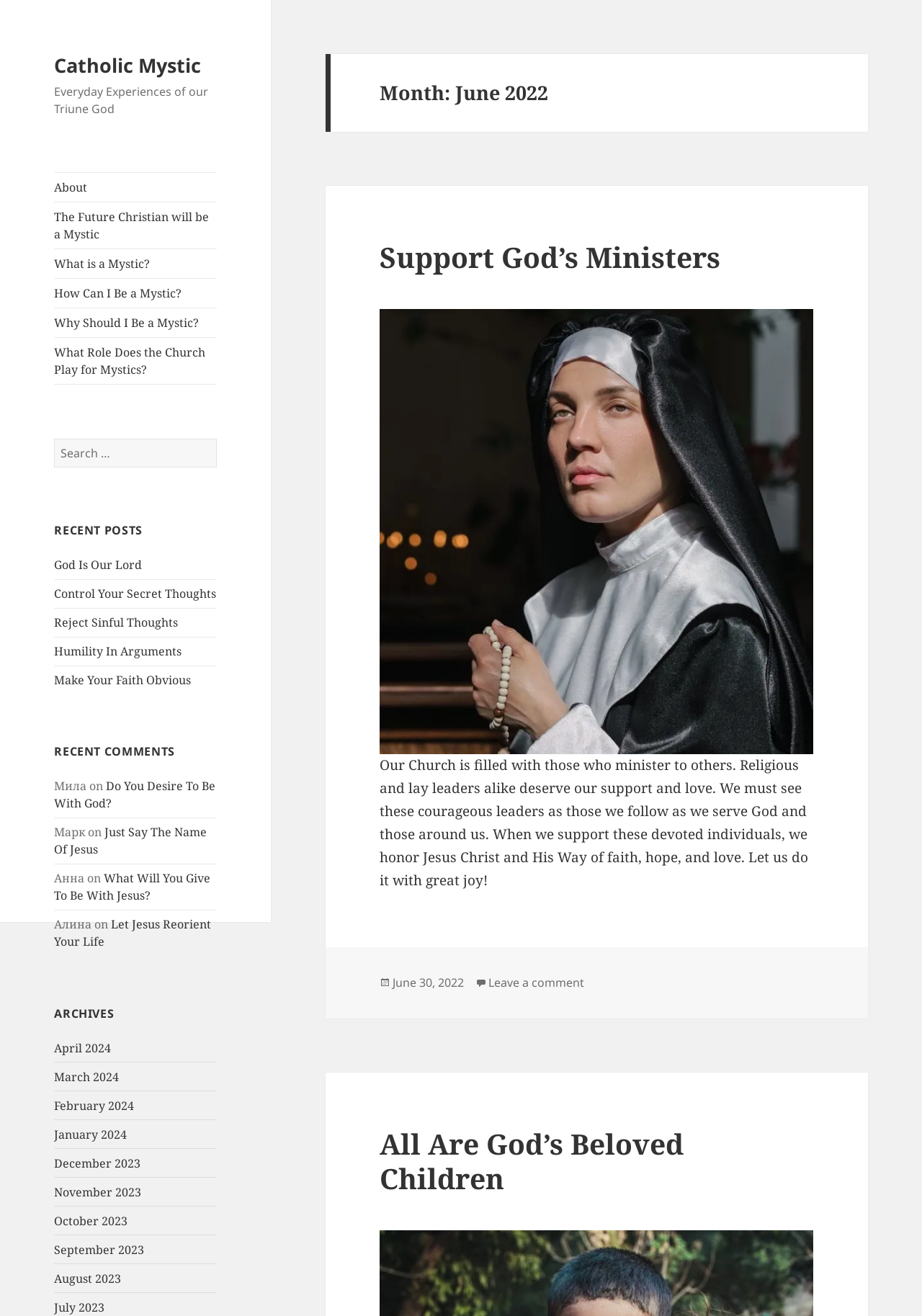Please provide the bounding box coordinates for the element that needs to be clicked to perform the instruction: "Read the article 'Support God’s Ministers'". The coordinates must consist of four float numbers between 0 and 1, formatted as [left, top, right, bottom].

[0.412, 0.182, 0.882, 0.209]